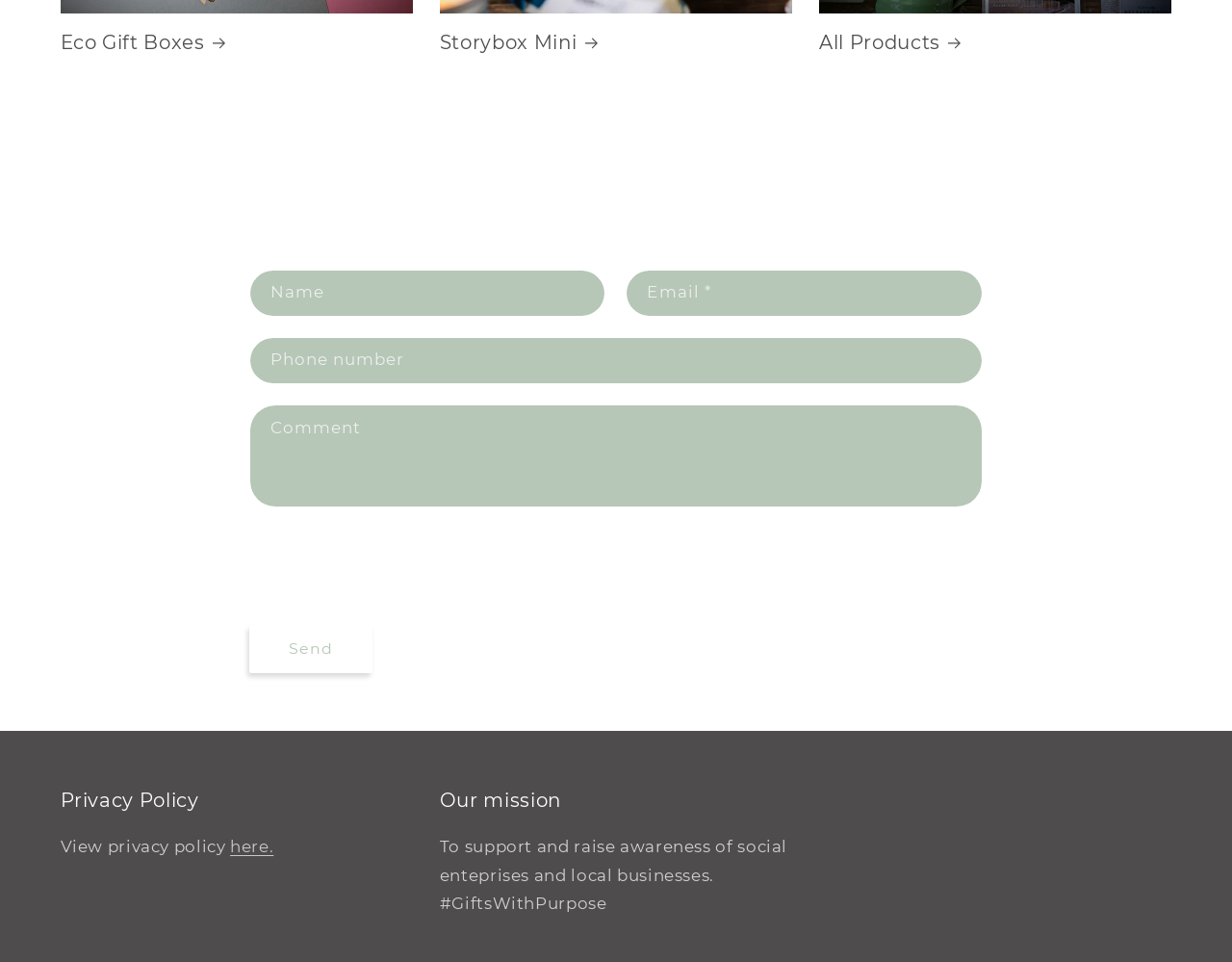Highlight the bounding box coordinates of the element that should be clicked to carry out the following instruction: "Click on Send". The coordinates must be given as four float numbers ranging from 0 to 1, i.e., [left, top, right, bottom].

[0.202, 0.65, 0.302, 0.699]